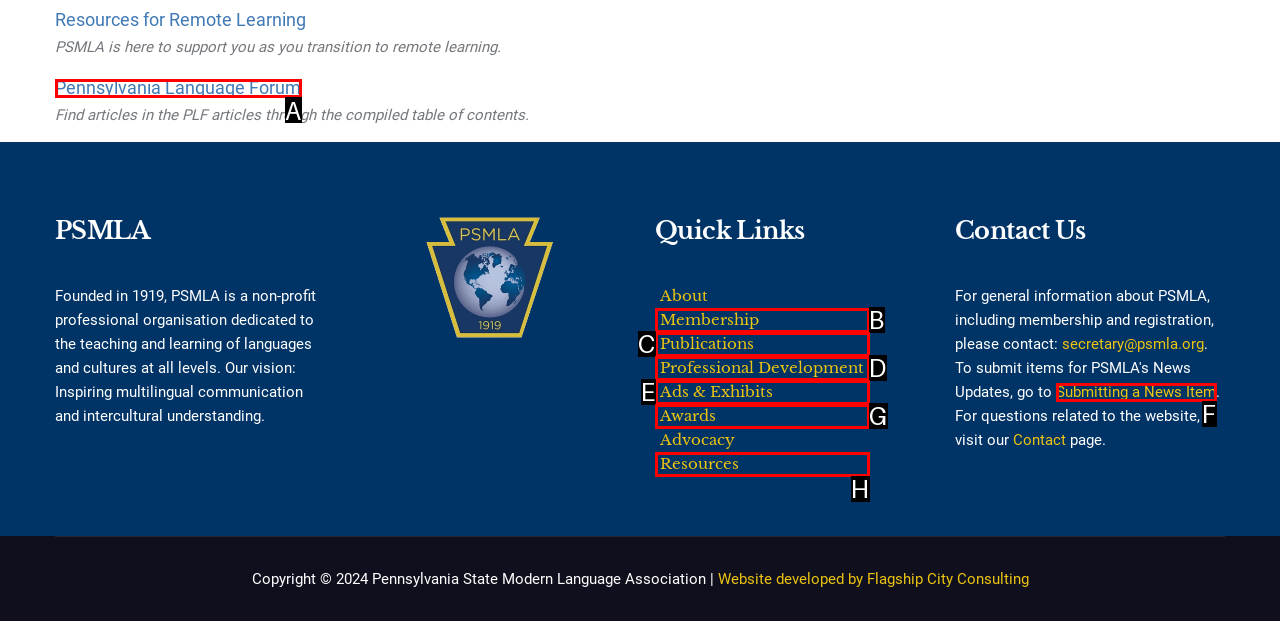From the given options, choose the HTML element that aligns with the description: Professional Development. Respond with the letter of the selected element.

D